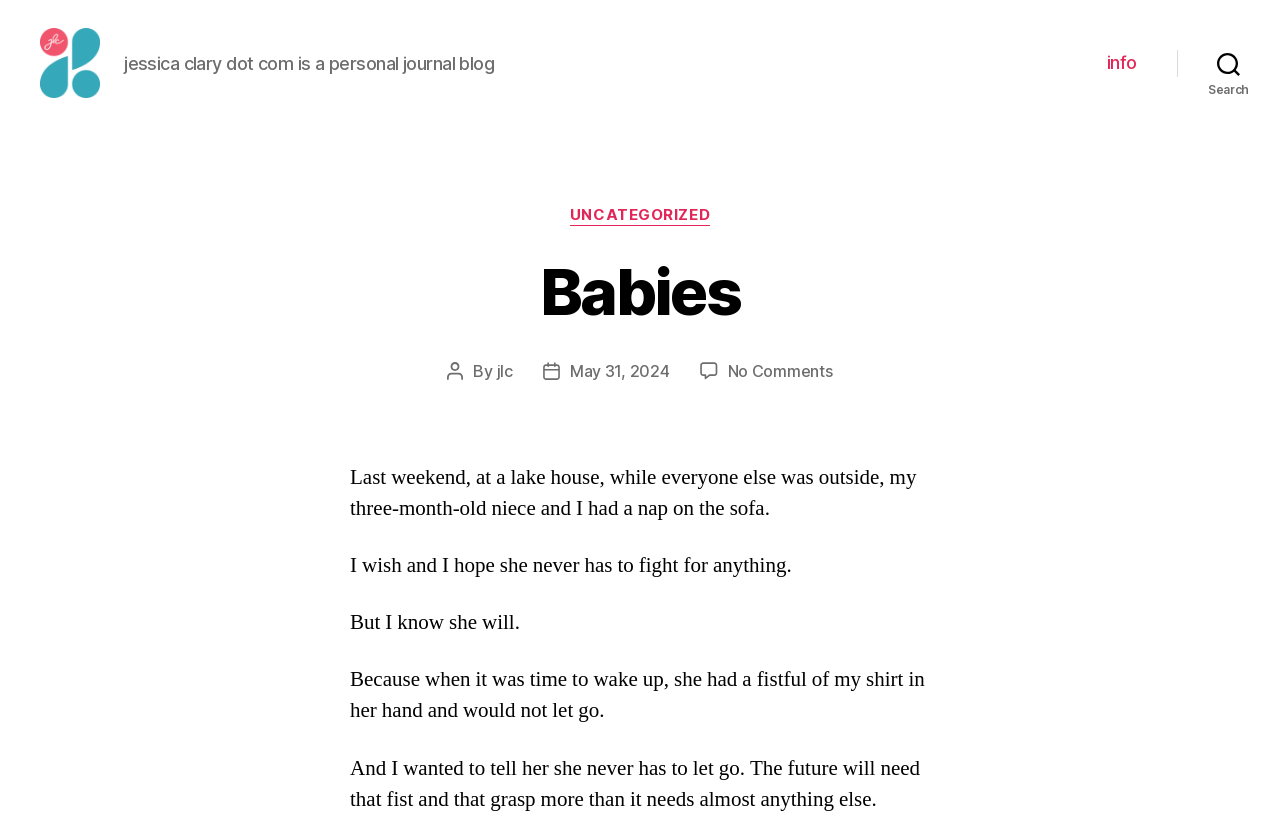What is the last sentence of the post?
Answer with a single word or short phrase according to what you see in the image.

The future will need that fist and that grasp more than it needs almost anything else.